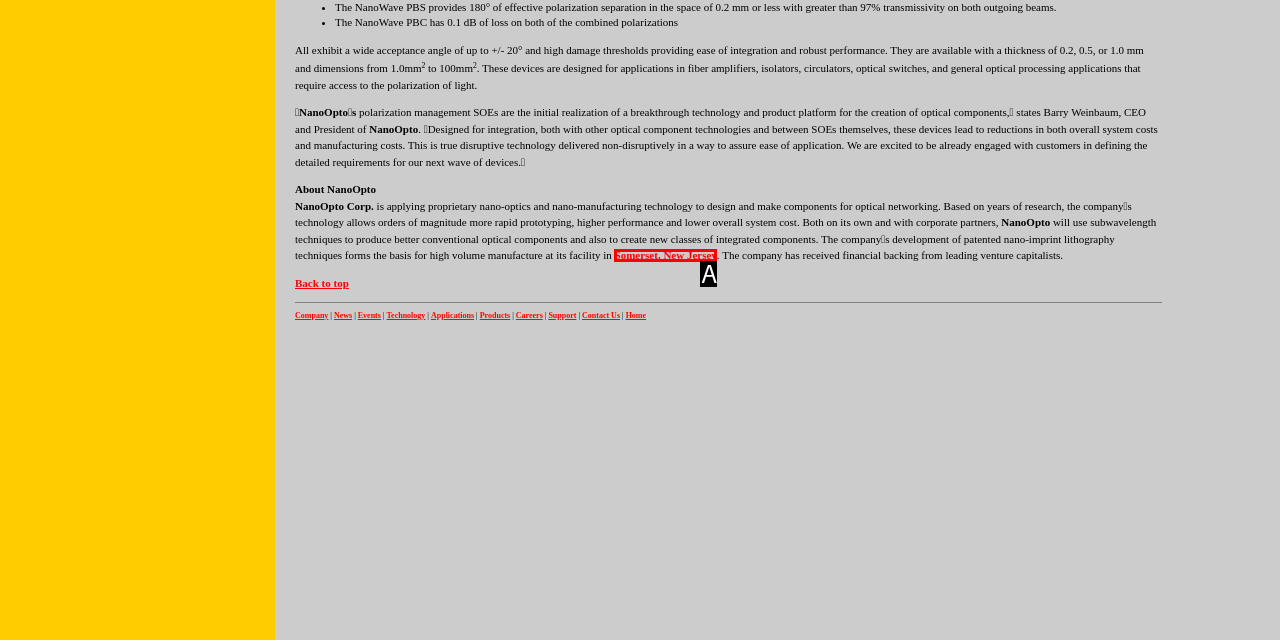Match the option to the description: Somerset, New Jersey
State the letter of the correct option from the available choices.

A